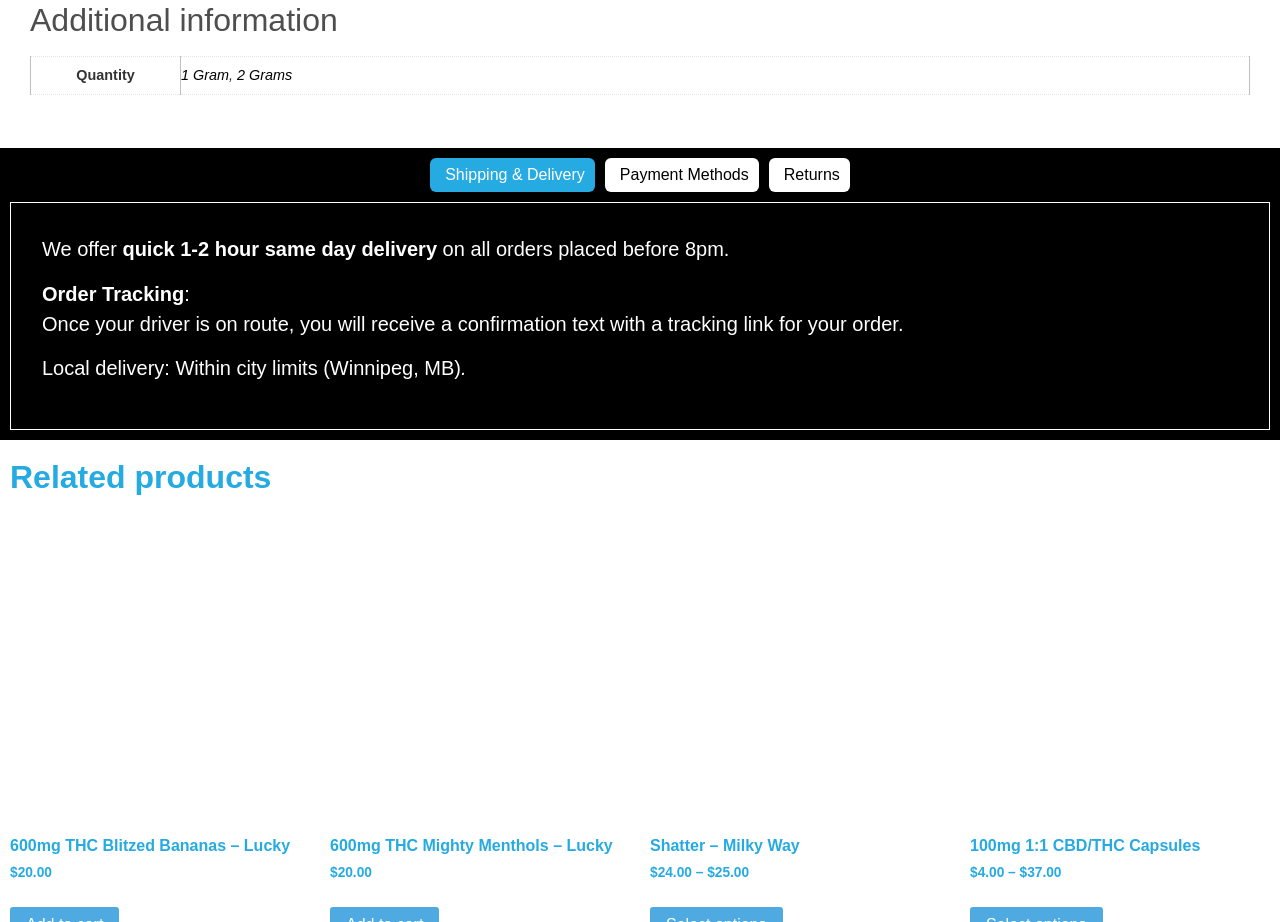Please identify the bounding box coordinates of where to click in order to follow the instruction: "Check the Order Tracking information".

[0.033, 0.307, 0.144, 0.331]